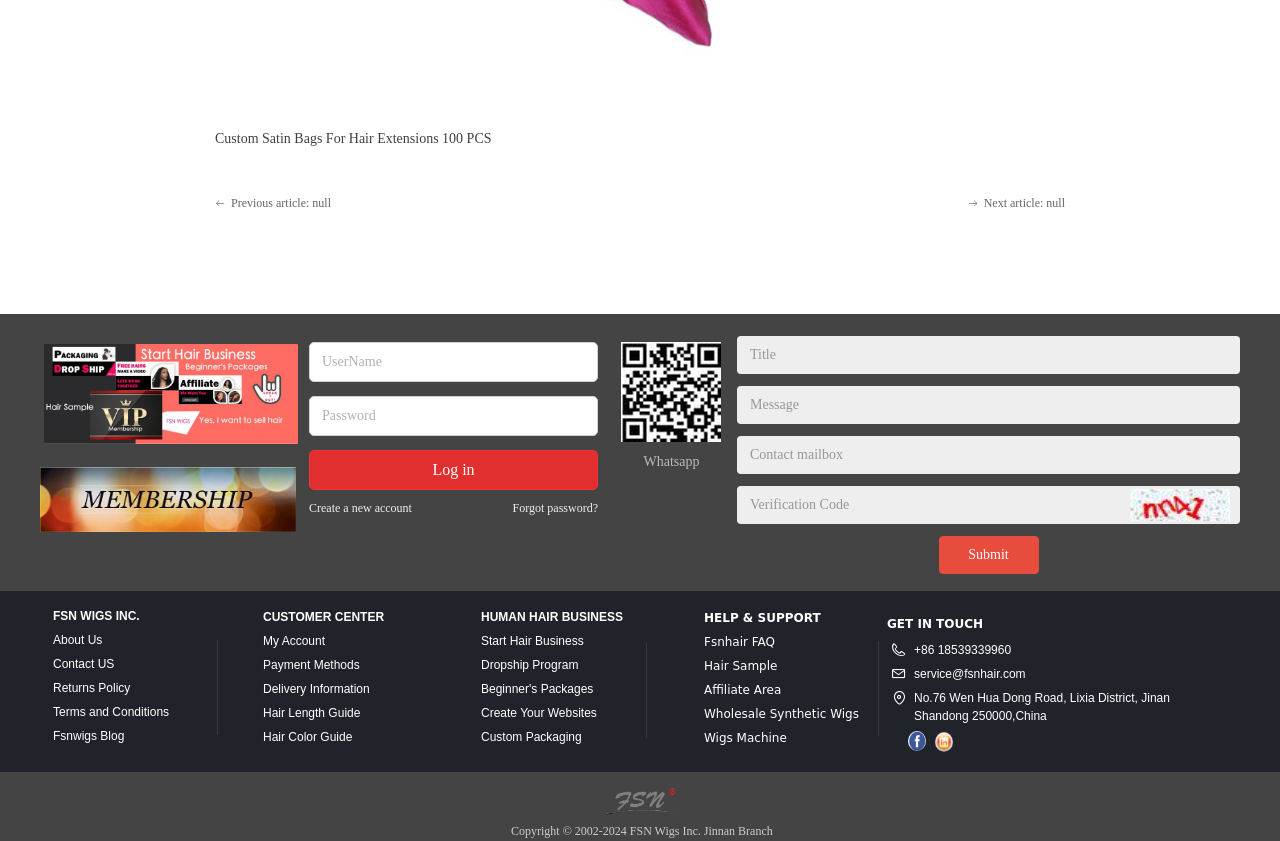Determine the bounding box coordinates of the target area to click to execute the following instruction: "Click the 'Previous article' link."

[0.167, 0.227, 0.48, 0.257]